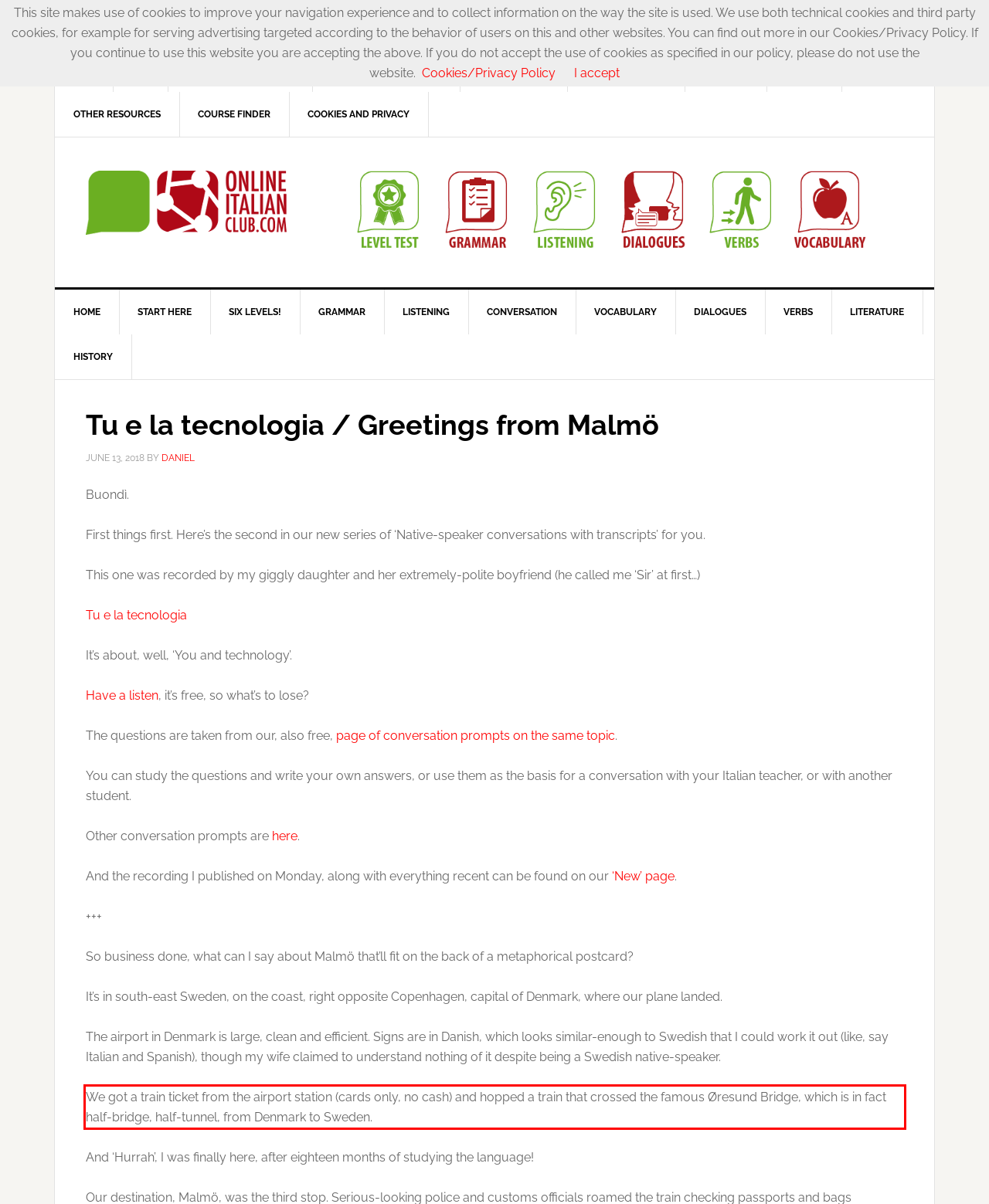You are given a screenshot with a red rectangle. Identify and extract the text within this red bounding box using OCR.

We got a train ticket from the airport station (cards only, no cash) and hopped a train that crossed the famous Øresund Bridge, which is in fact half-bridge, half-tunnel, from Denmark to Sweden.